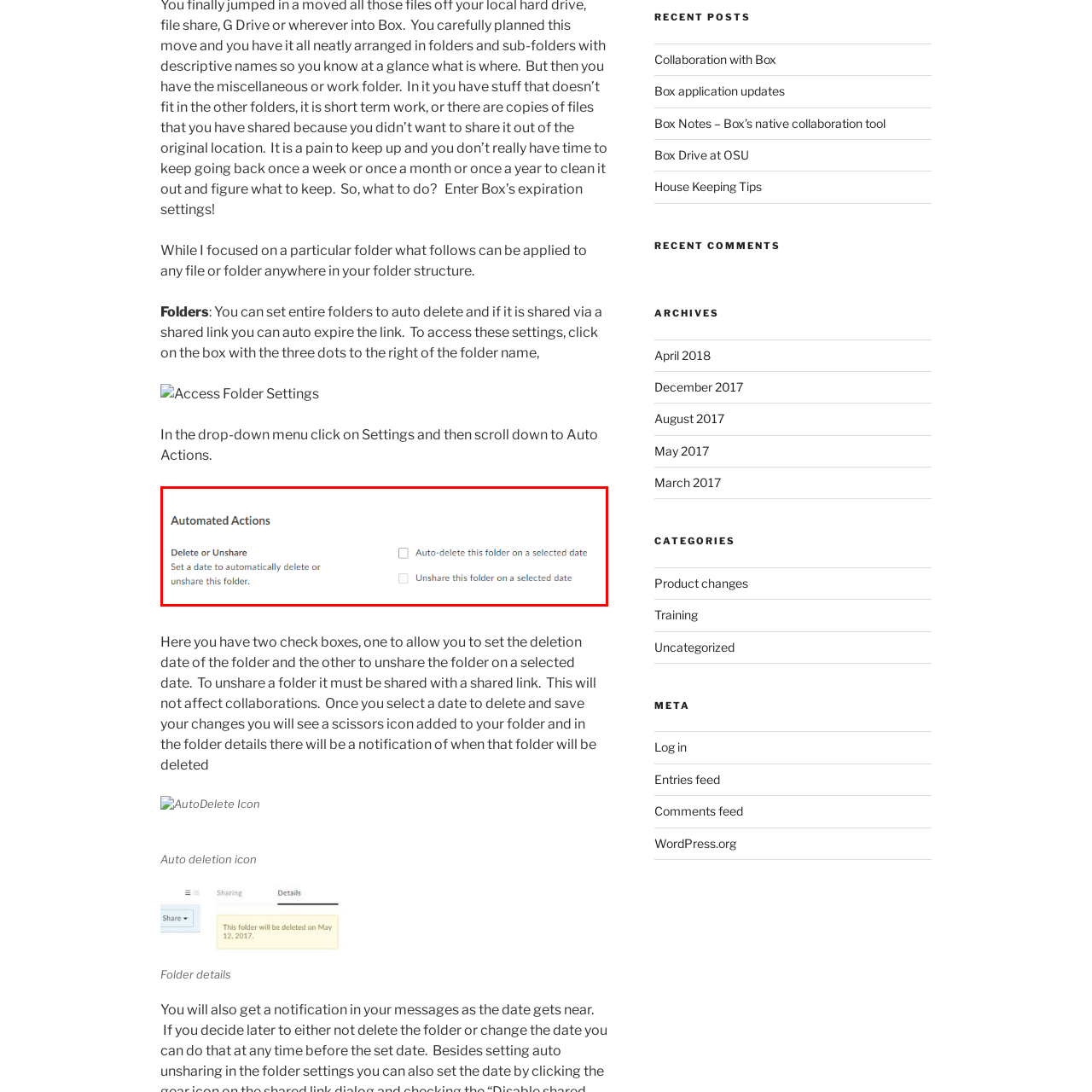Look at the image highlighted by the red boundary and answer the question with a succinct word or phrase:
What is the benefit of using the 'Automated Actions' feature?

Enhances organization